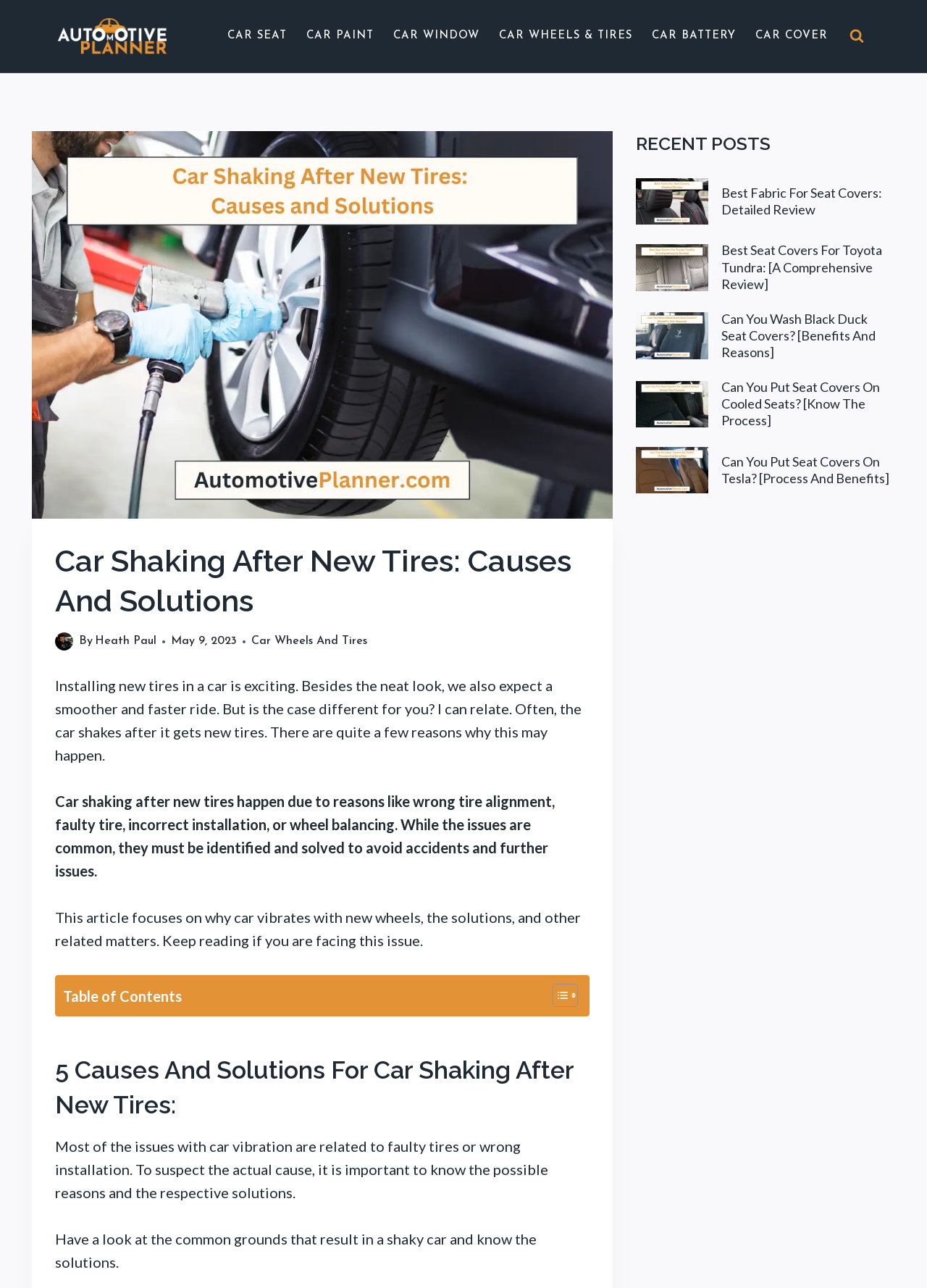Identify the bounding box coordinates for the element you need to click to achieve the following task: "Click the logo". The coordinates must be four float values ranging from 0 to 1, formatted as [left, top, right, bottom].

[0.062, 0.014, 0.18, 0.042]